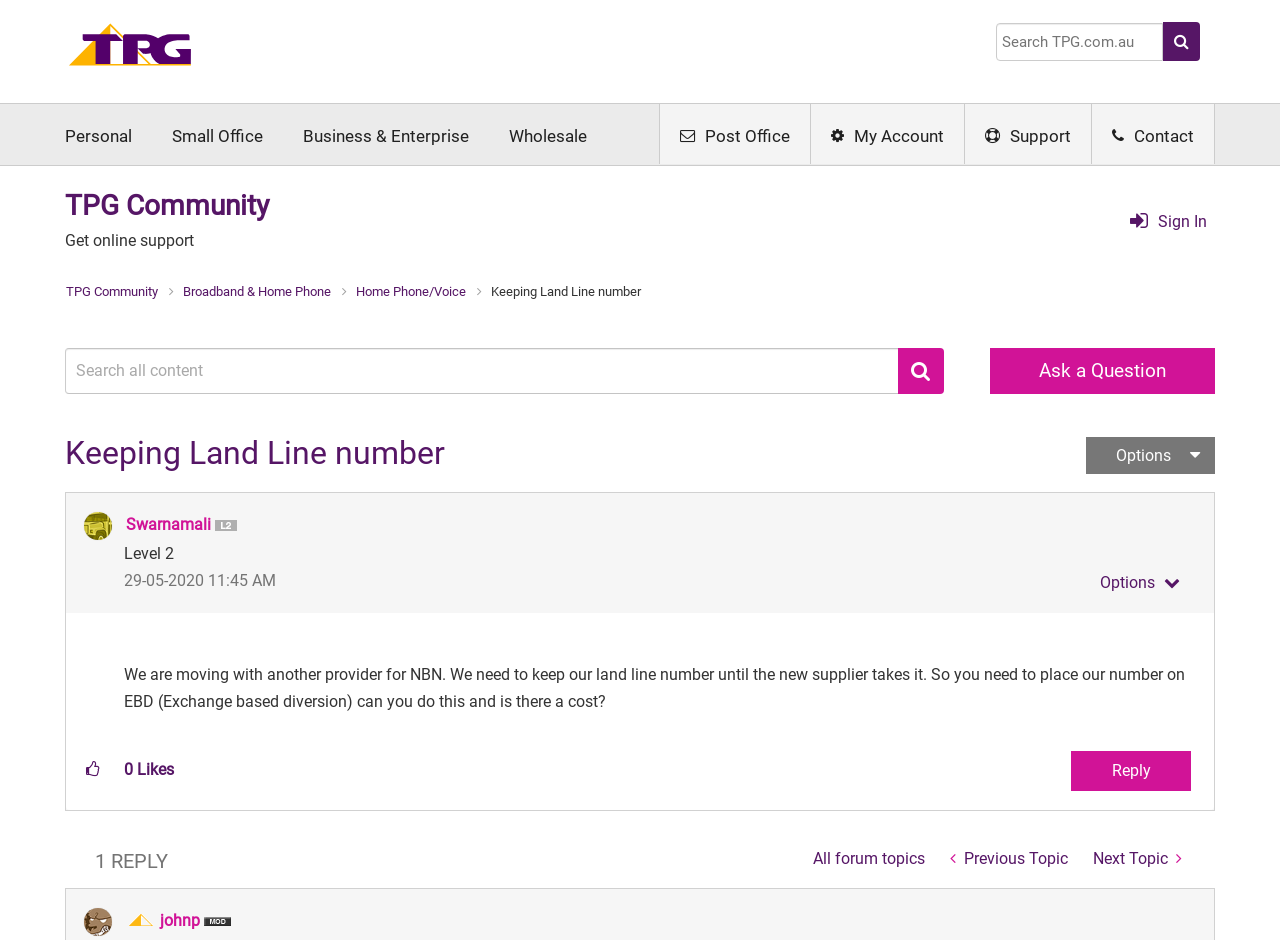Determine the bounding box for the UI element as described: "Wholesale". The coordinates should be represented as four float numbers between 0 and 1, formatted as [left, top, right, bottom].

[0.398, 0.111, 0.459, 0.177]